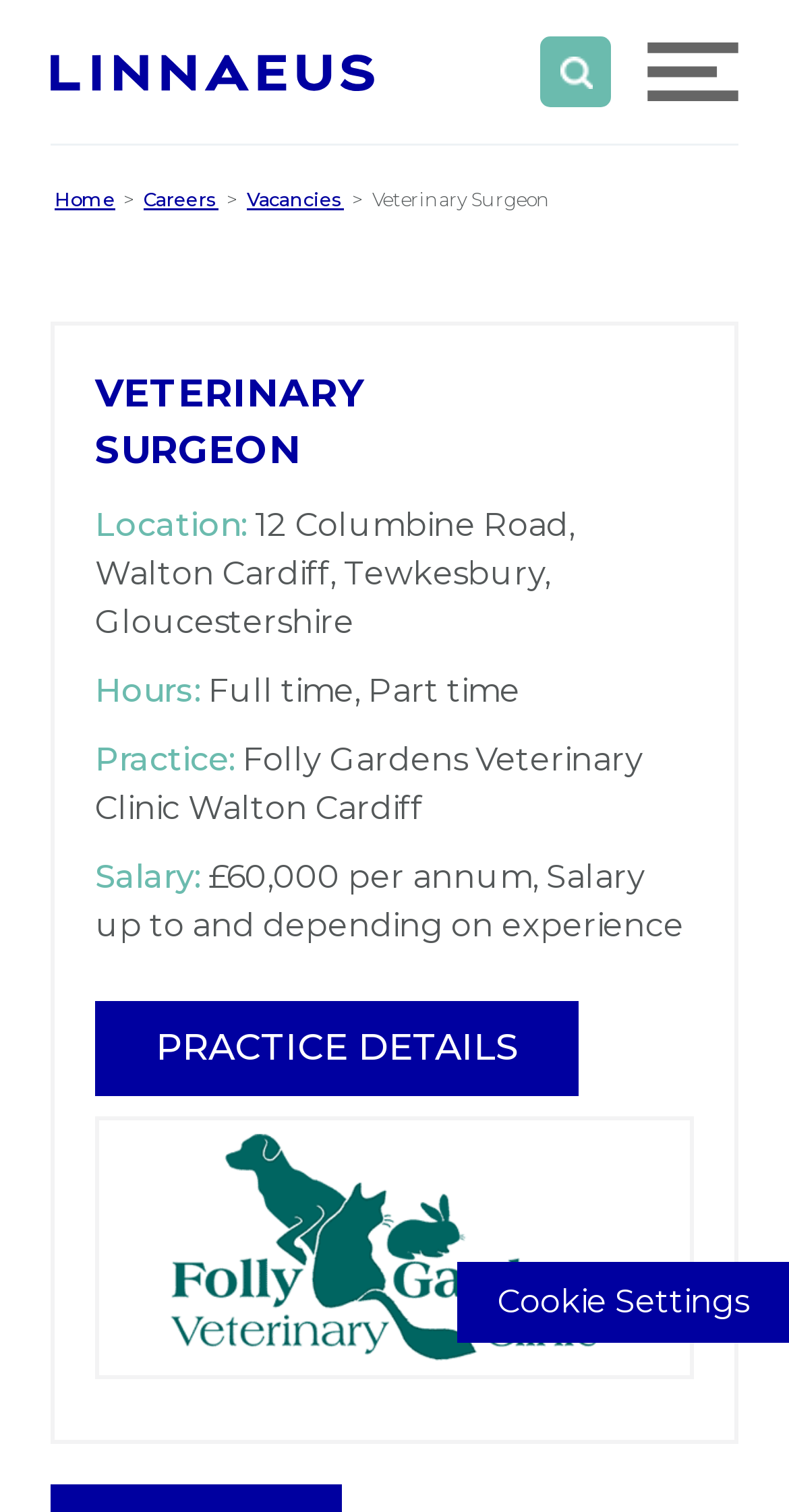Answer the question briefly using a single word or phrase: 
What is the name of the veterinary clinic?

Folly Gardens Veterinary Clinic